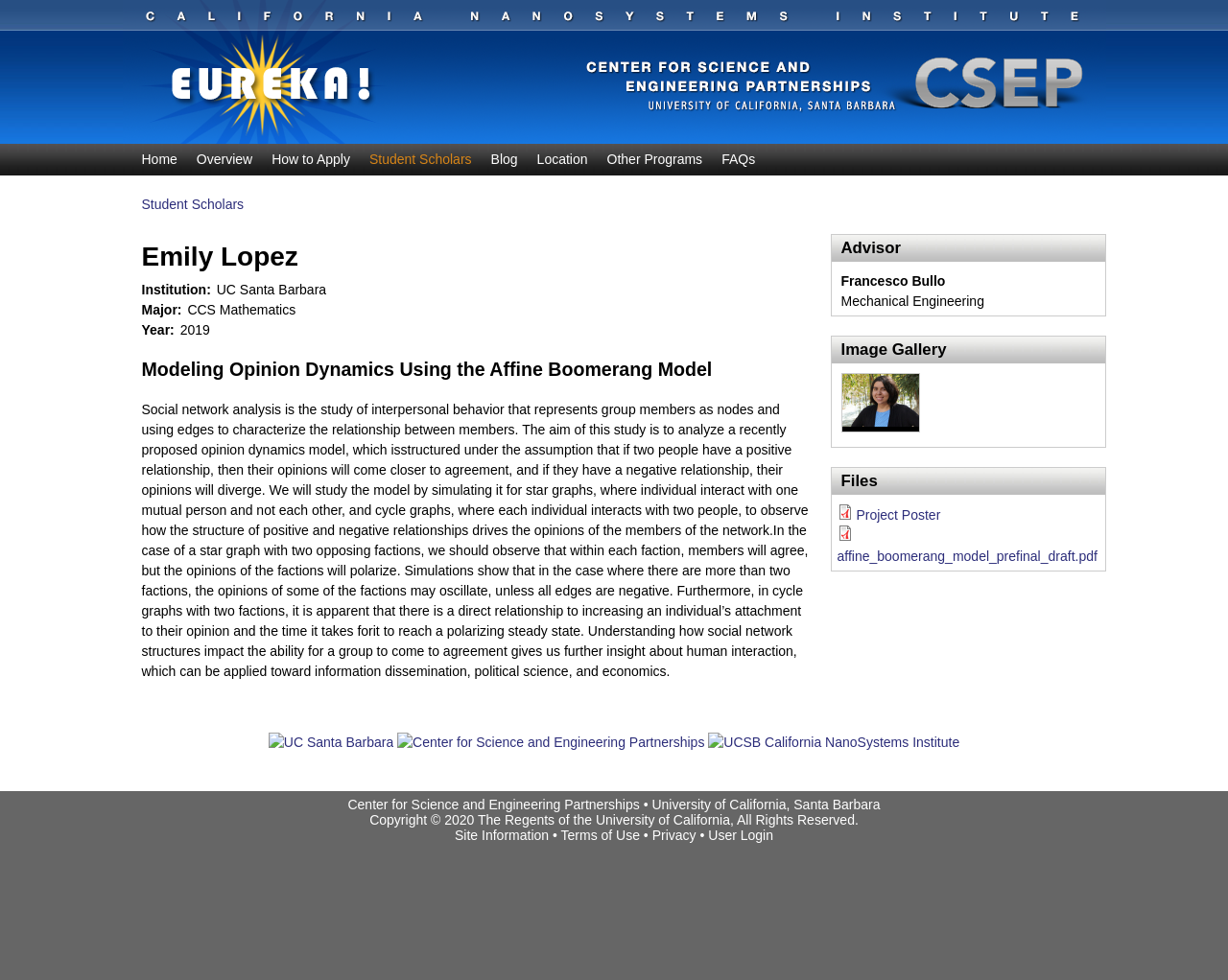Specify the bounding box coordinates (top-left x, top-left y, bottom-right x, bottom-right y) of the UI element in the screenshot that matches this description: Location

[0.437, 0.153, 0.494, 0.173]